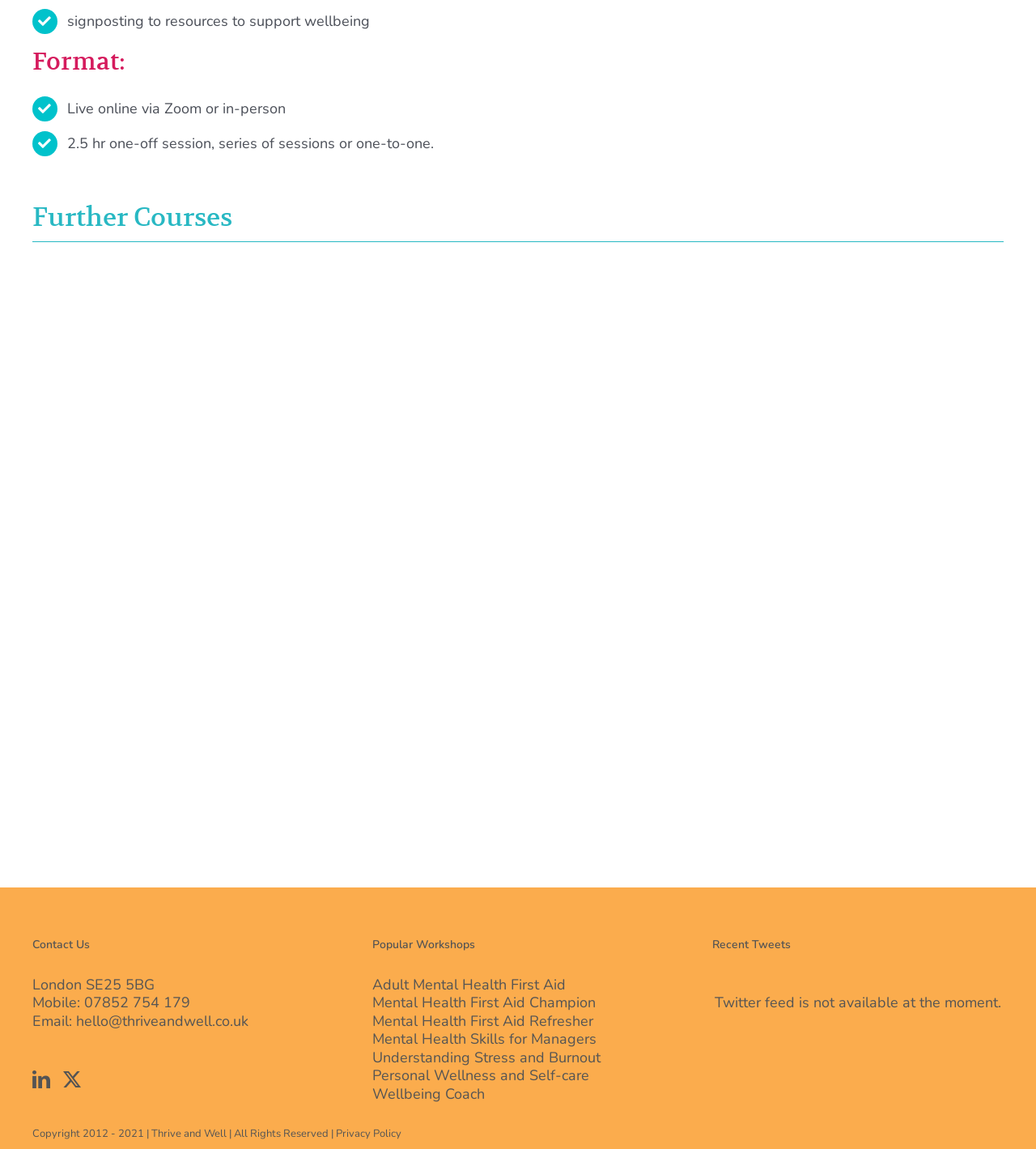Using the information shown in the image, answer the question with as much detail as possible: What is the location of Thrive and Well?

I found the answer by looking at the contact information section, where I saw the address 'London SE25 5BG'.